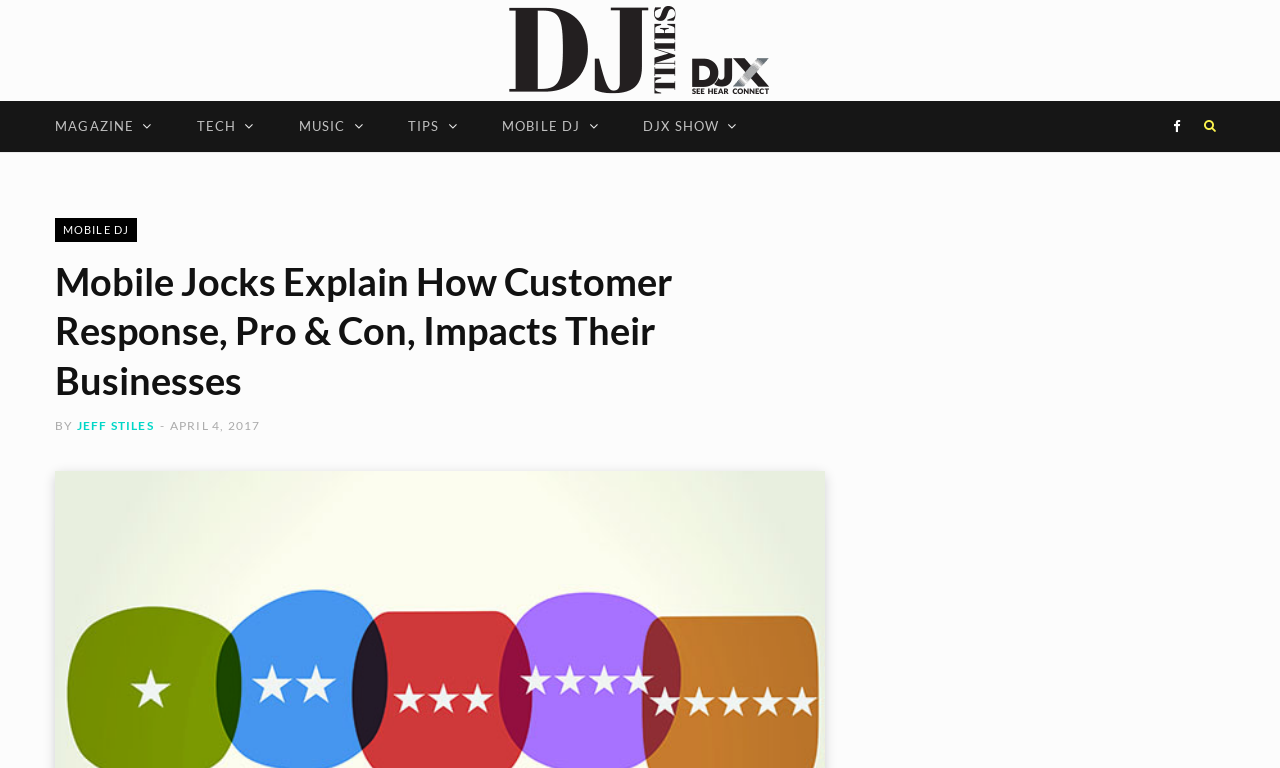Please locate the bounding box coordinates for the element that should be clicked to achieve the following instruction: "Click on The Nexus of All Things DJ". Ensure the coordinates are given as four float numbers between 0 and 1, i.e., [left, top, right, bottom].

[0.396, 0.007, 0.604, 0.125]